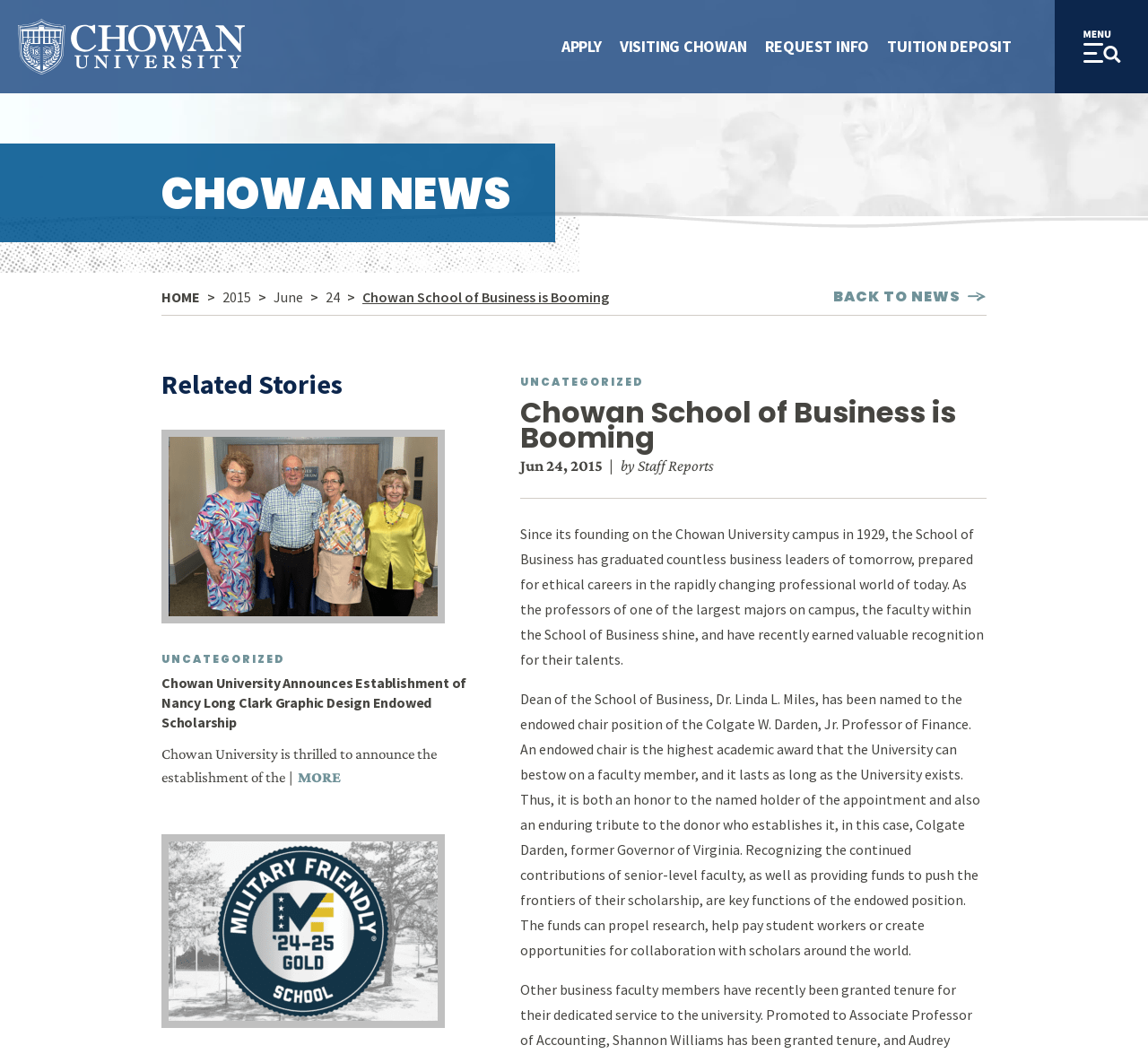Identify the bounding box coordinates for the UI element that matches this description: "Visiting Chowan".

[0.532, 0.024, 0.658, 0.065]